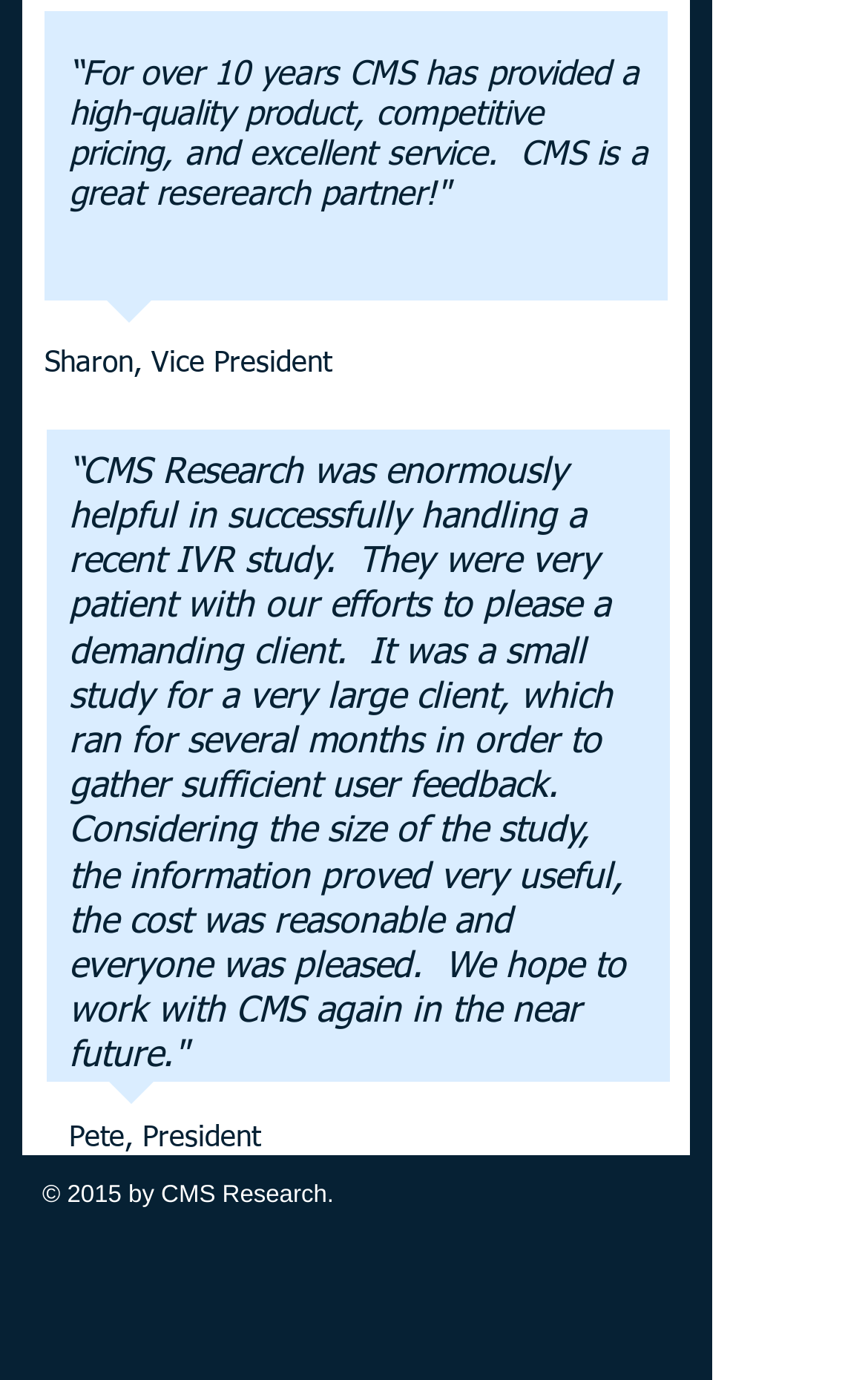What is the profession of Pete?
Provide a detailed answer to the question using information from the image.

The webpage contains a quote from Pete, who is mentioned as the President. This information can be found in the StaticText element with the text 'Pete, President'.